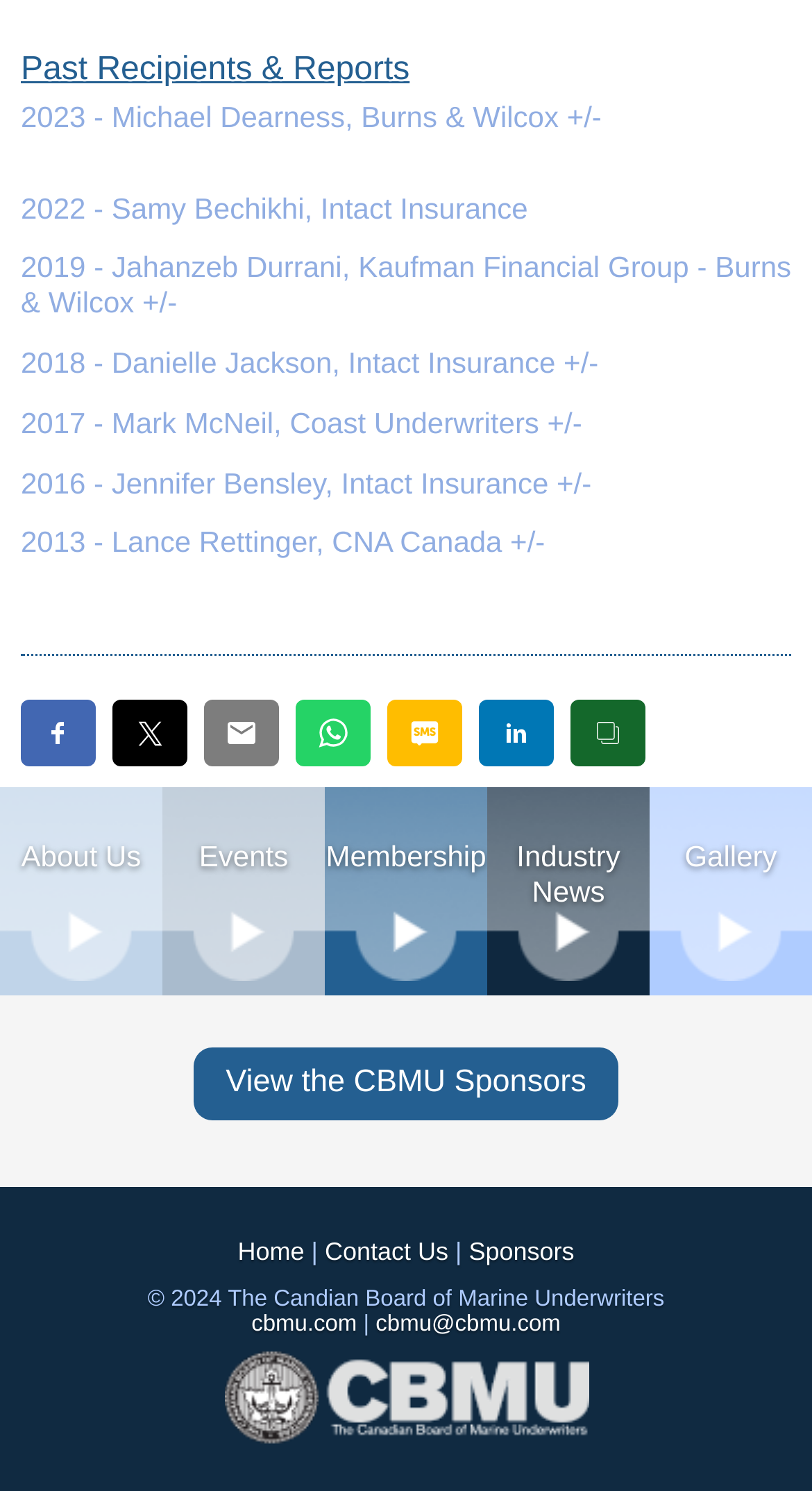Please provide the bounding box coordinates for the element that needs to be clicked to perform the instruction: "View past recipients and reports". The coordinates must consist of four float numbers between 0 and 1, formatted as [left, top, right, bottom].

[0.026, 0.006, 0.974, 0.06]